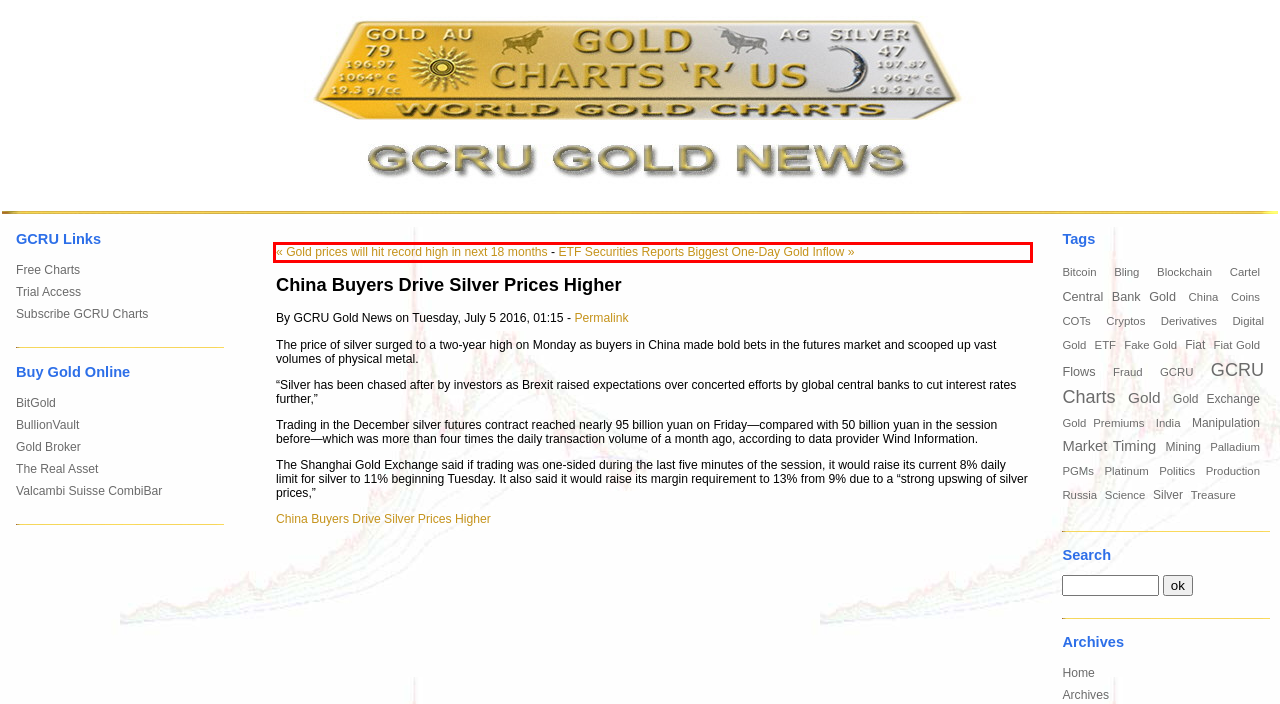You are presented with a screenshot containing a red rectangle. Extract the text found inside this red bounding box.

« Gold prices will hit record high in next 18 months - ETF Securities Reports Biggest One-Day Gold Inflow »